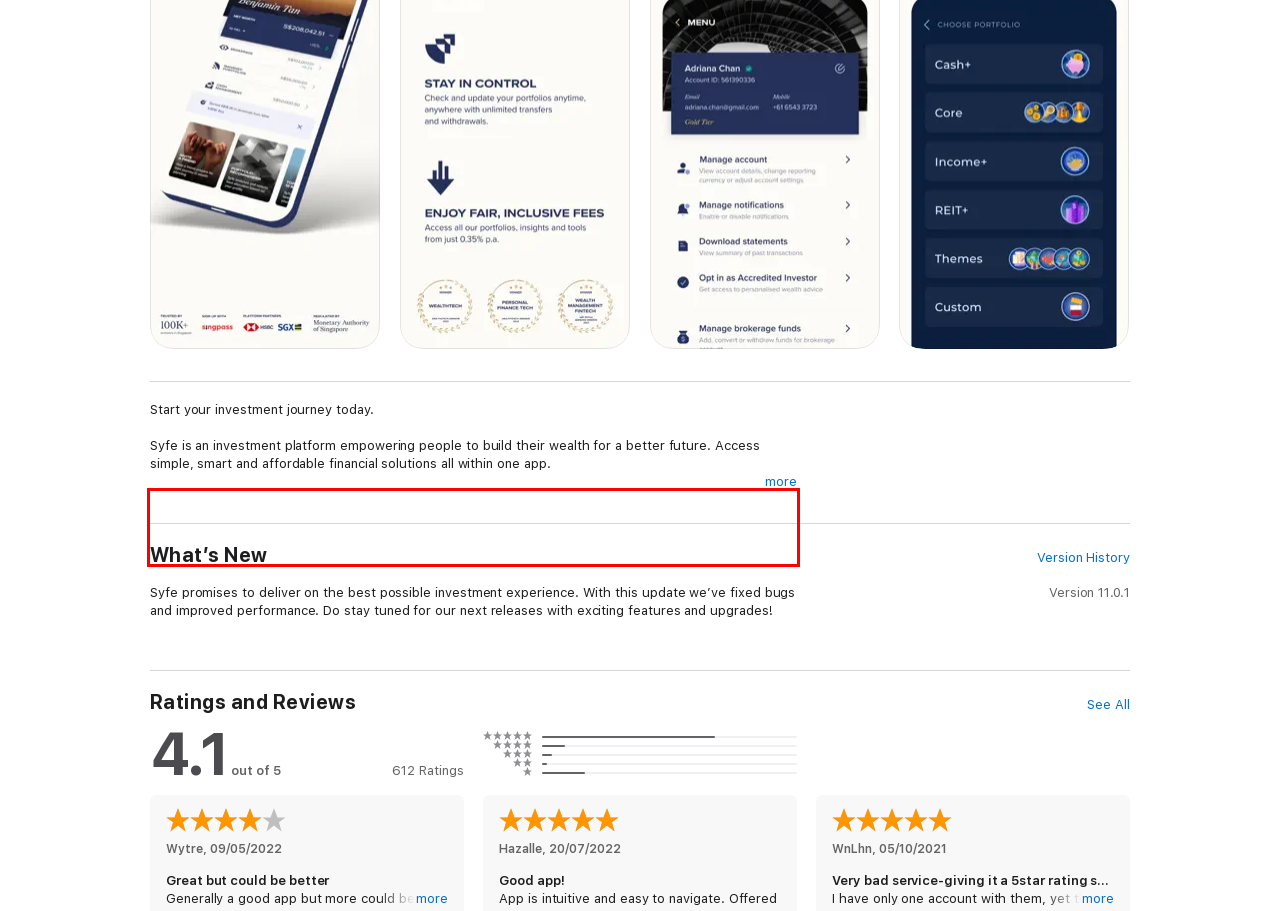In the screenshot of the webpage, find the red bounding box and perform OCR to obtain the text content restricted within this red bounding box.

Build wealth effortlessly. Whether you plan to buy a house, save up for your children’s education, retire or simply grow your wealth, we have portfolios and solutions that cater to your different financial goals. Syfe is a trusted and secure leading investment platform that is licensed by the MAS in Singapore and the SFC in Hong Kong. Syfe Australia is a CAR of Sanlam Private Wealth. Your money is safe with Syfe!